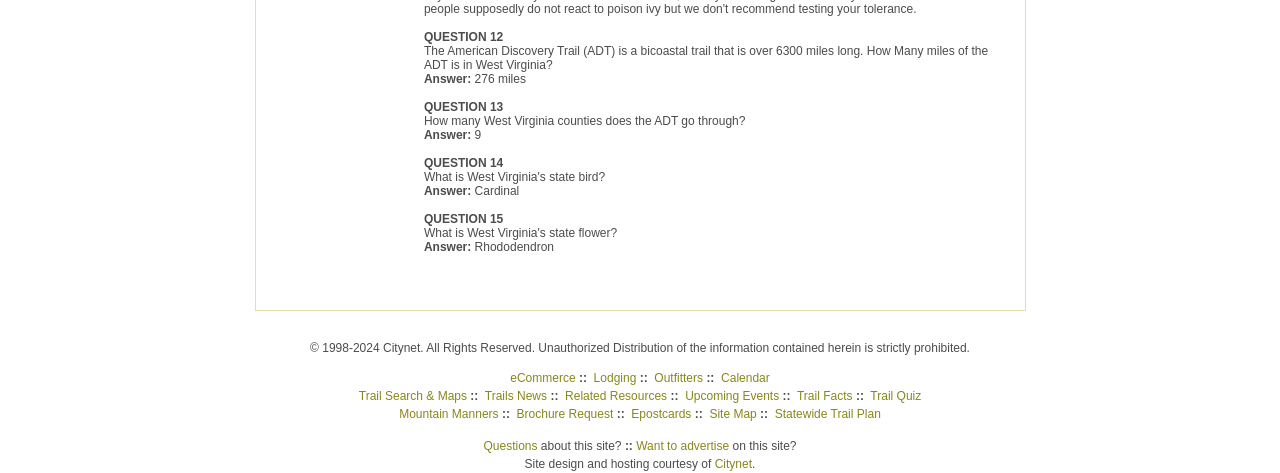Please identify the bounding box coordinates of the area that needs to be clicked to follow this instruction: "Visit the 'Citynet' website".

[0.558, 0.966, 0.588, 0.996]